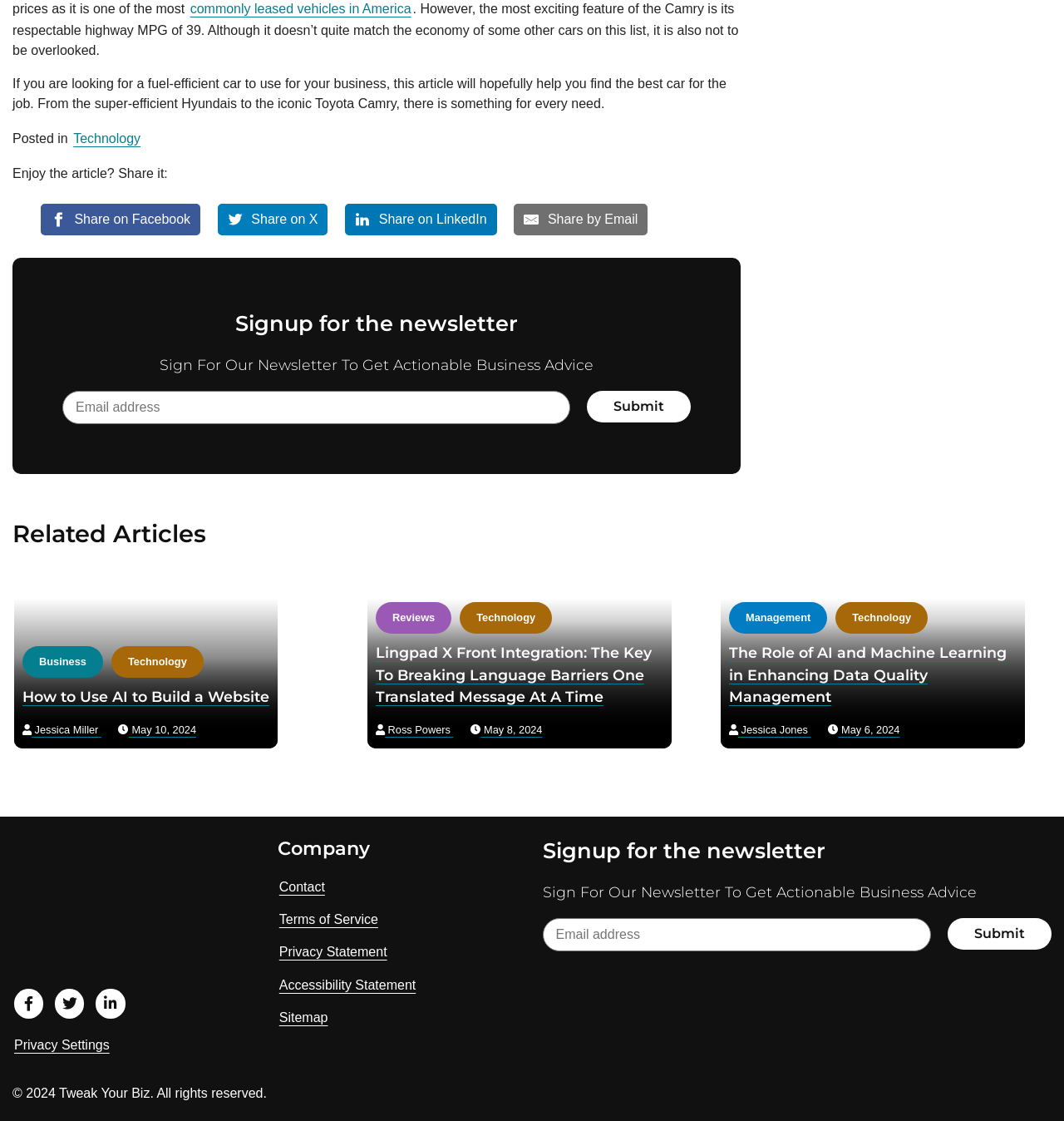What is the purpose of the newsletter signup?
Could you give a comprehensive explanation in response to this question?

The webpage has a newsletter signup section with a description 'Sign For Our Newsletter To Get Actionable Business Advice', indicating that the purpose of signing up is to receive actionable business advice.